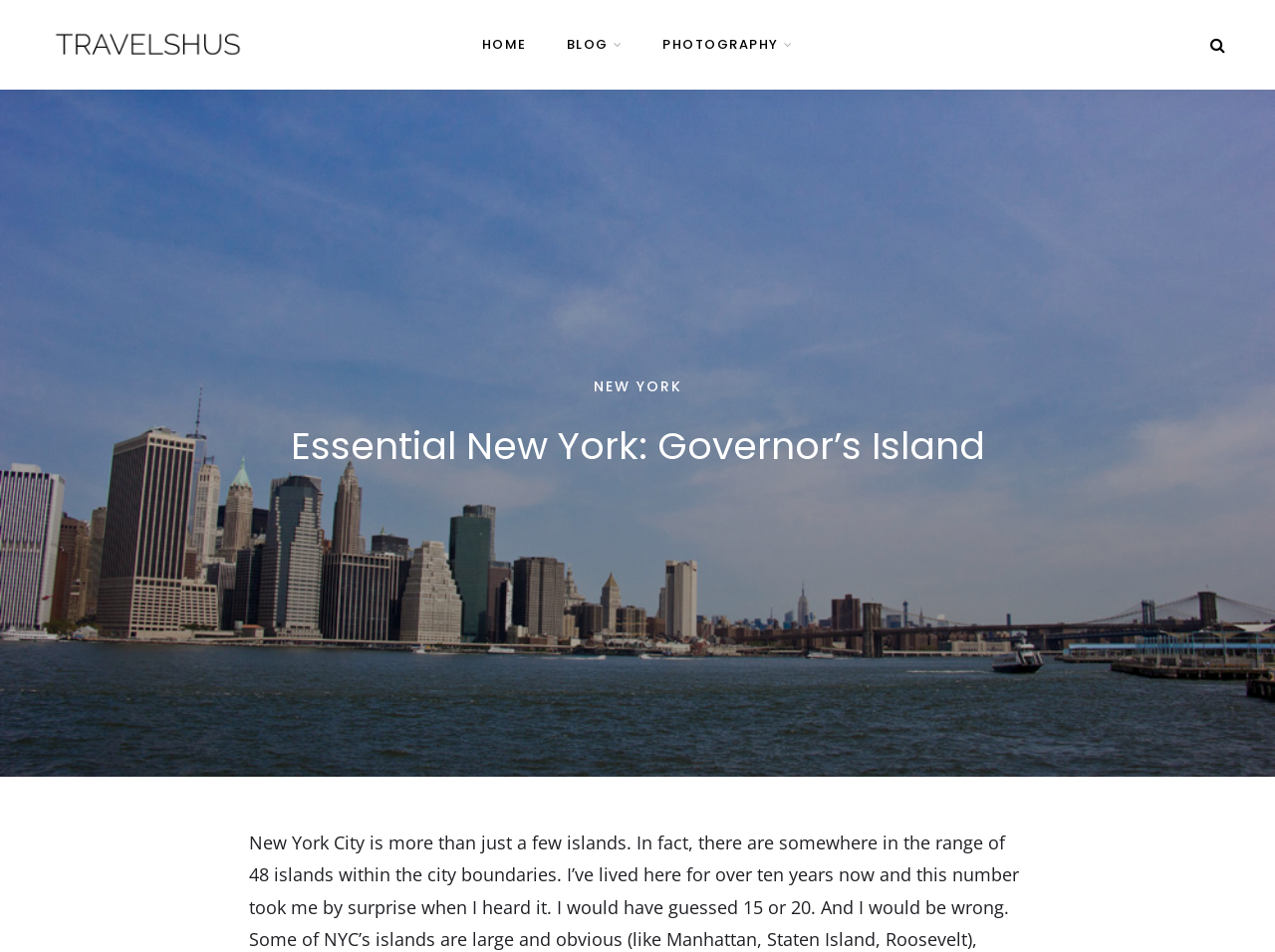What is the topic of the current page?
Respond to the question with a well-detailed and thorough answer.

I determined the topic of the current page by looking at the heading element, which reads 'Essential New York: Governor’s Island'.